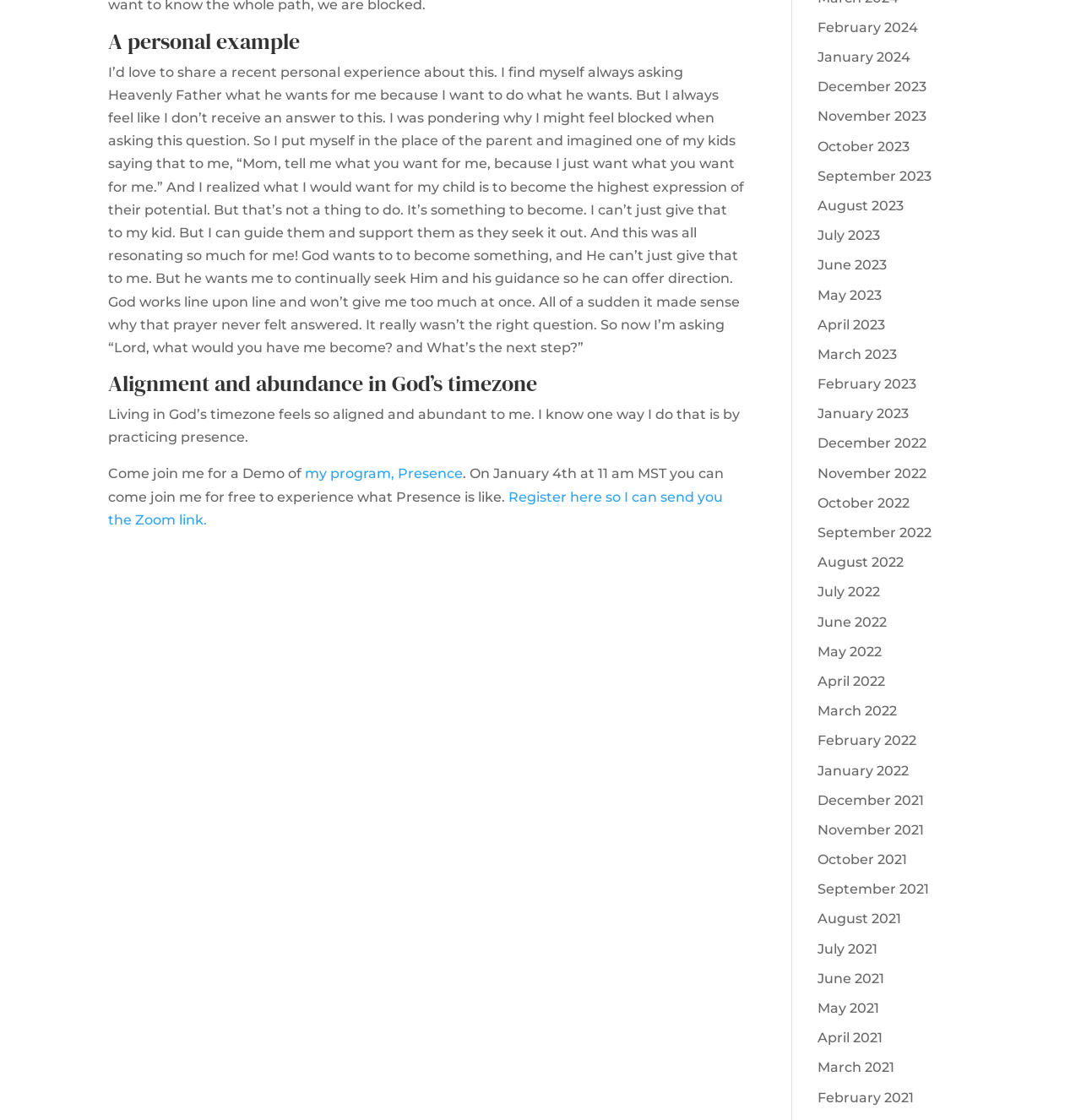Can you give a detailed response to the following question using the information from the image? How many links are there for different months?

There are 31 links provided on the webpage, each corresponding to a different month from February 2021 to February 2024. These links are likely archives of past content or events.